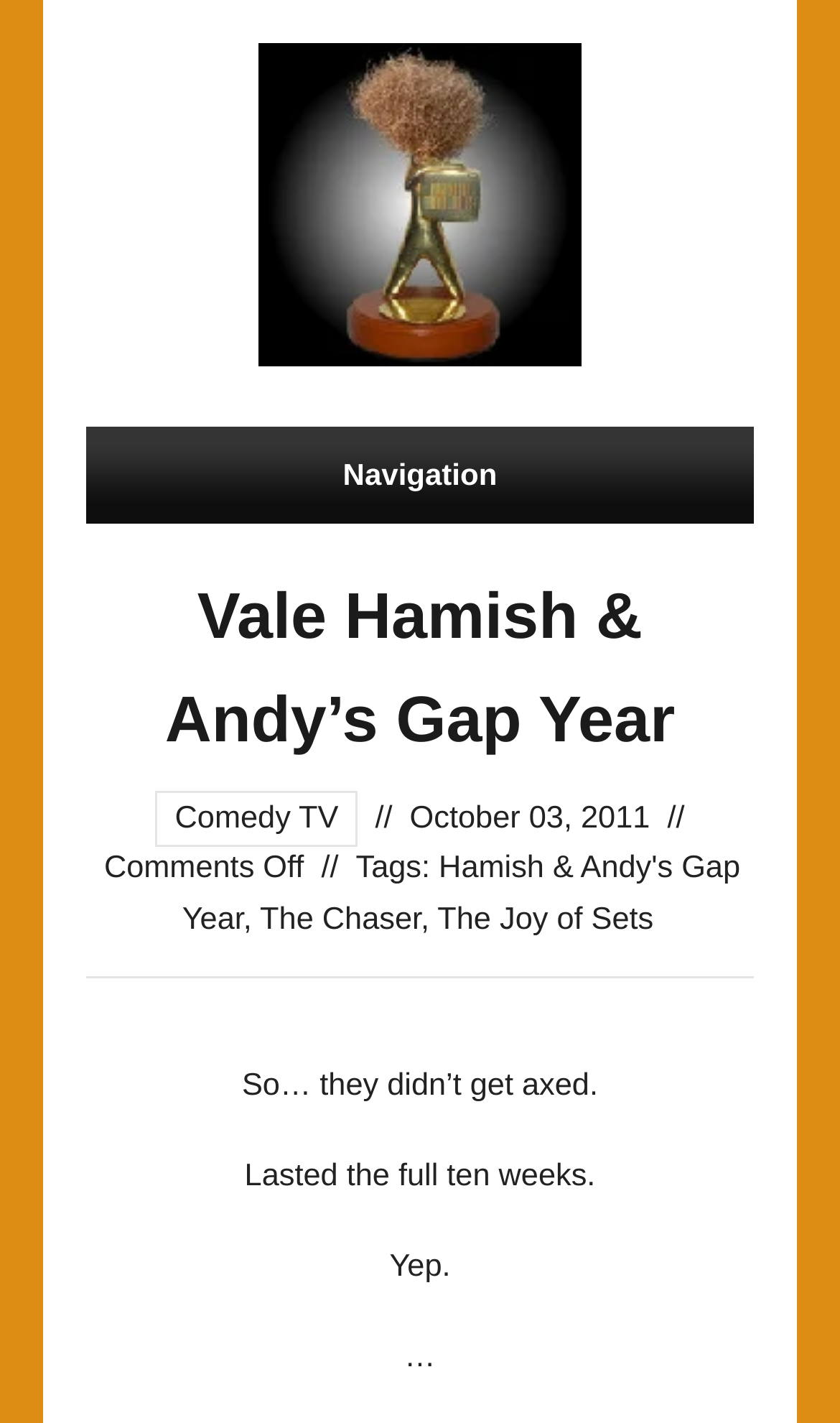Answer the question below in one word or phrase:
How many weeks did the TV show last?

Ten weeks